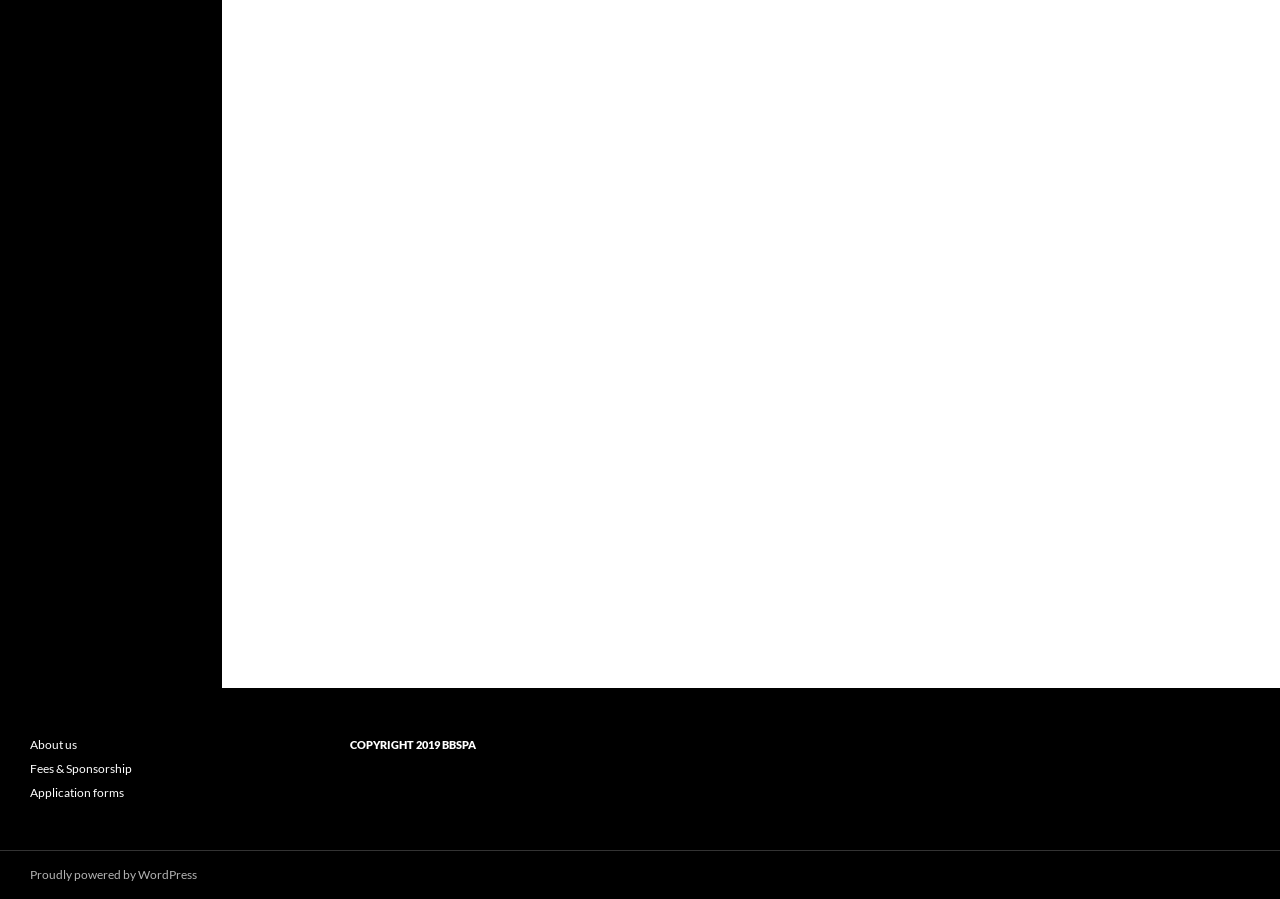Highlight the bounding box of the UI element that corresponds to this description: "Fees & Sponsorship".

[0.023, 0.846, 0.103, 0.863]